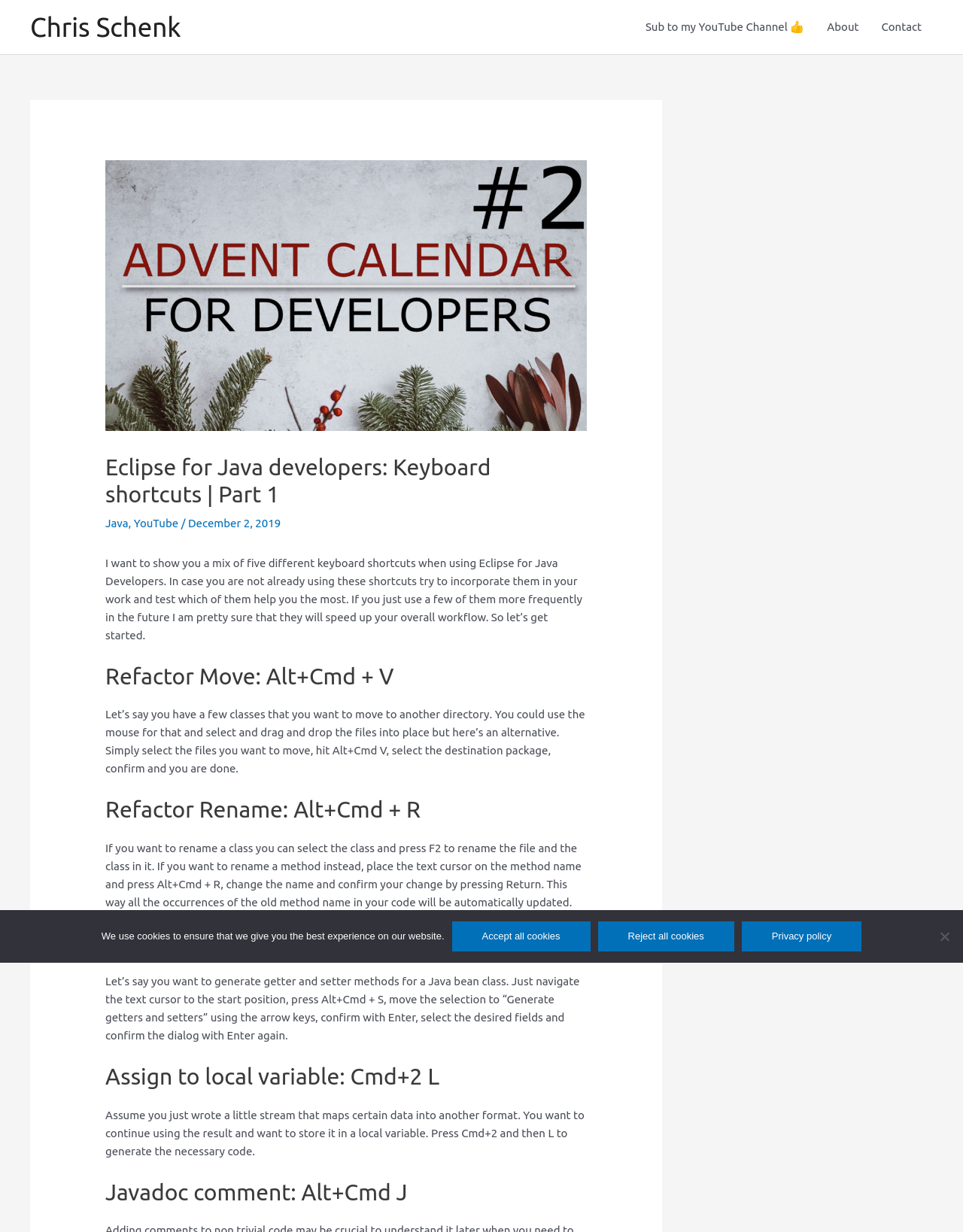What is the author's name?
Please provide a comprehensive answer based on the visual information in the image.

The author's name is found in the link element with the text 'Chris Schenk' at the top of the webpage, which is likely the author's name or username.